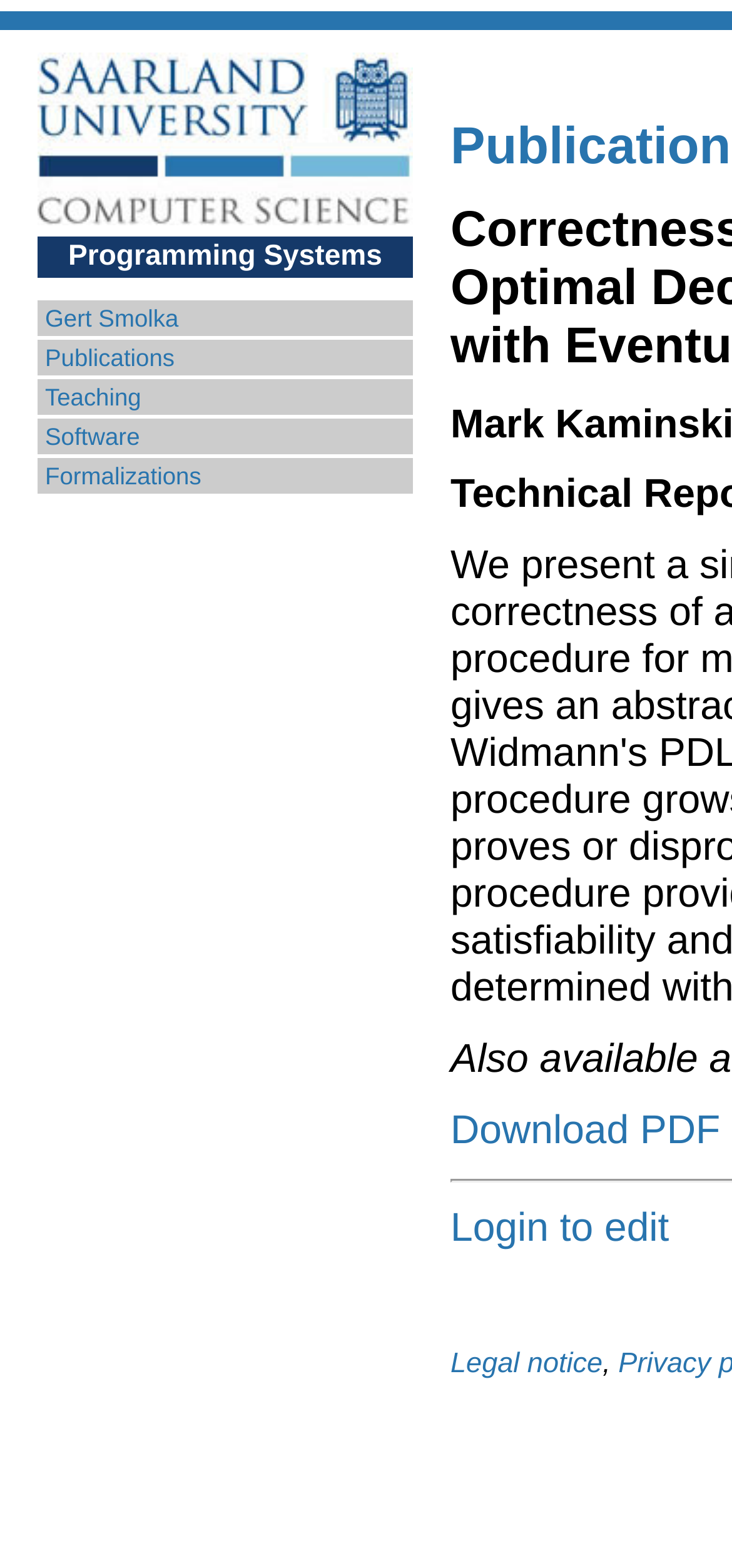What is the name of the university?
Please interpret the details in the image and answer the question thoroughly.

The name of the university can be found in the top-left corner of the webpage, where there is a link with an image that says 'Saarland University'.